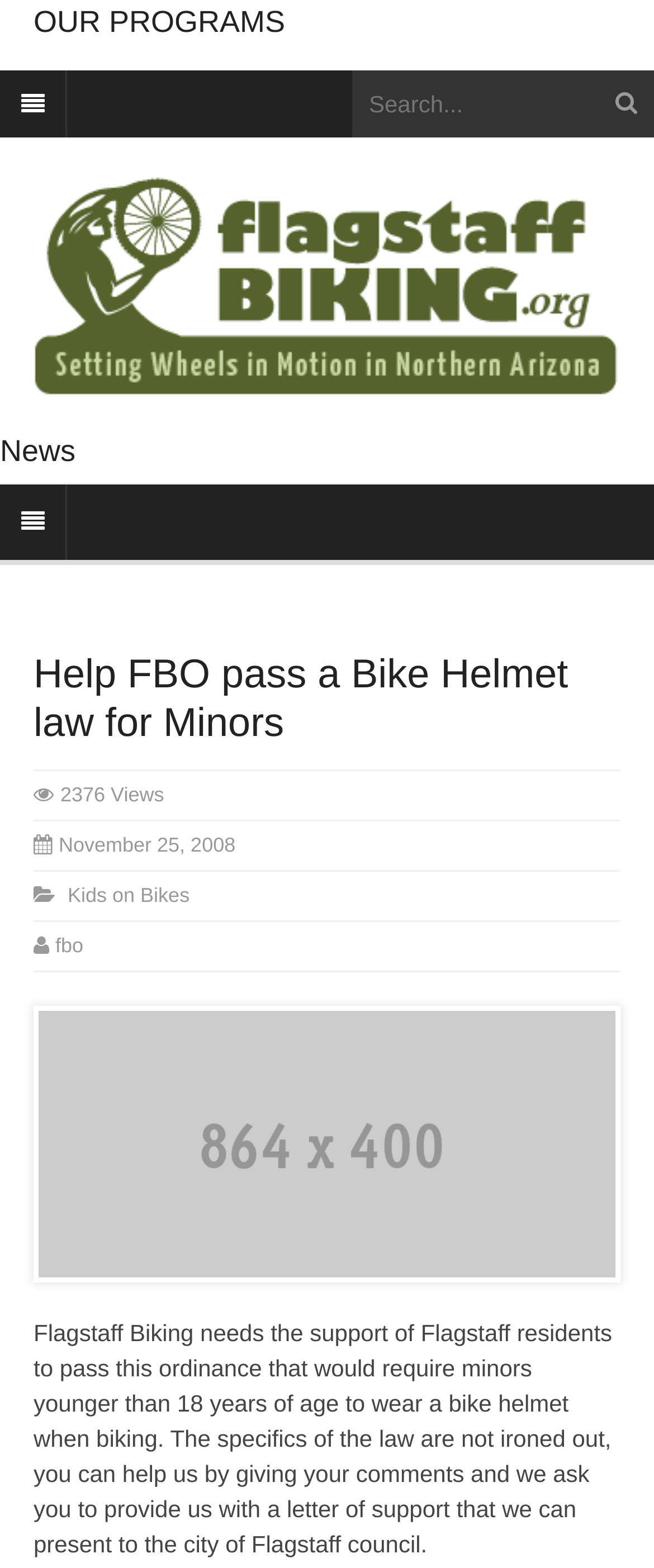Use a single word or phrase to answer the question:
What is the name of the organization?

Flagstaff Biking Organization